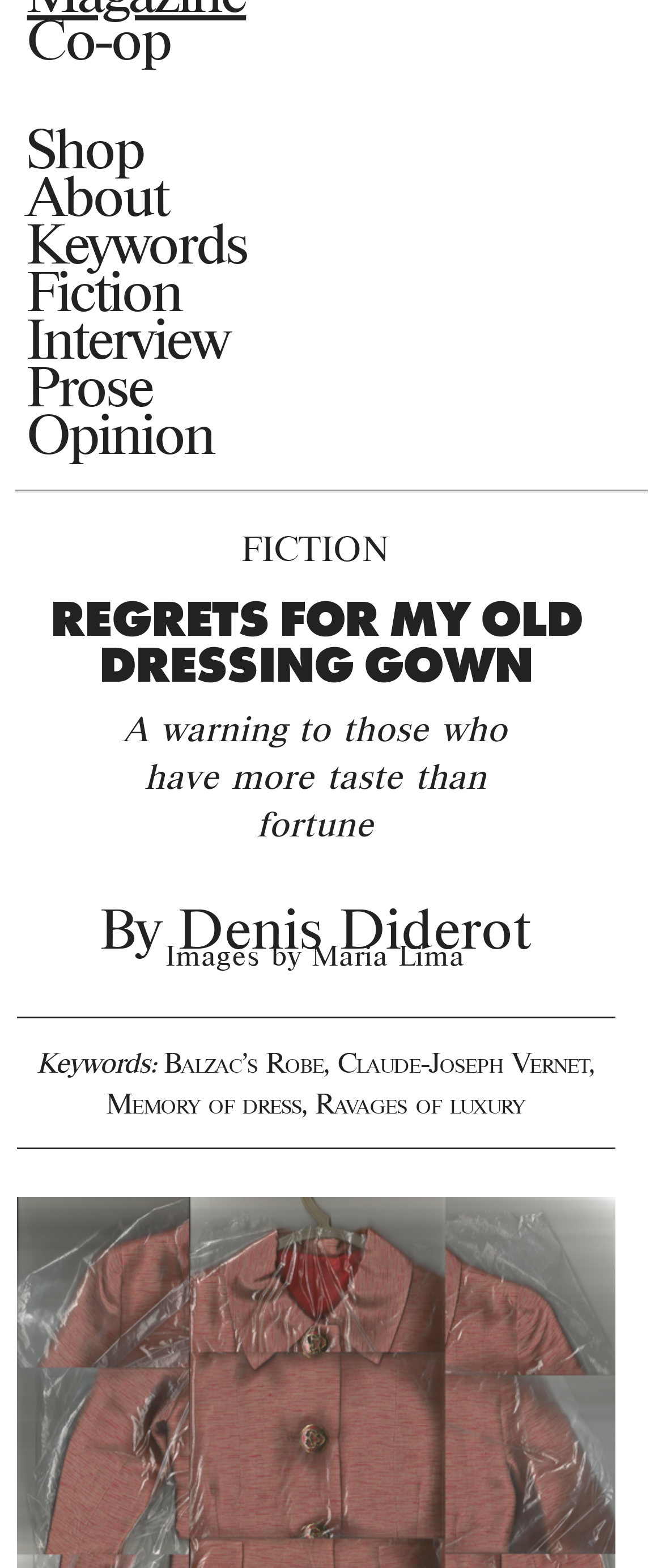Find the bounding box coordinates for the UI element whose description is: "Denis Diderot". The coordinates should be four float numbers between 0 and 1, in the format [left, top, right, bottom].

[0.27, 0.573, 0.801, 0.612]